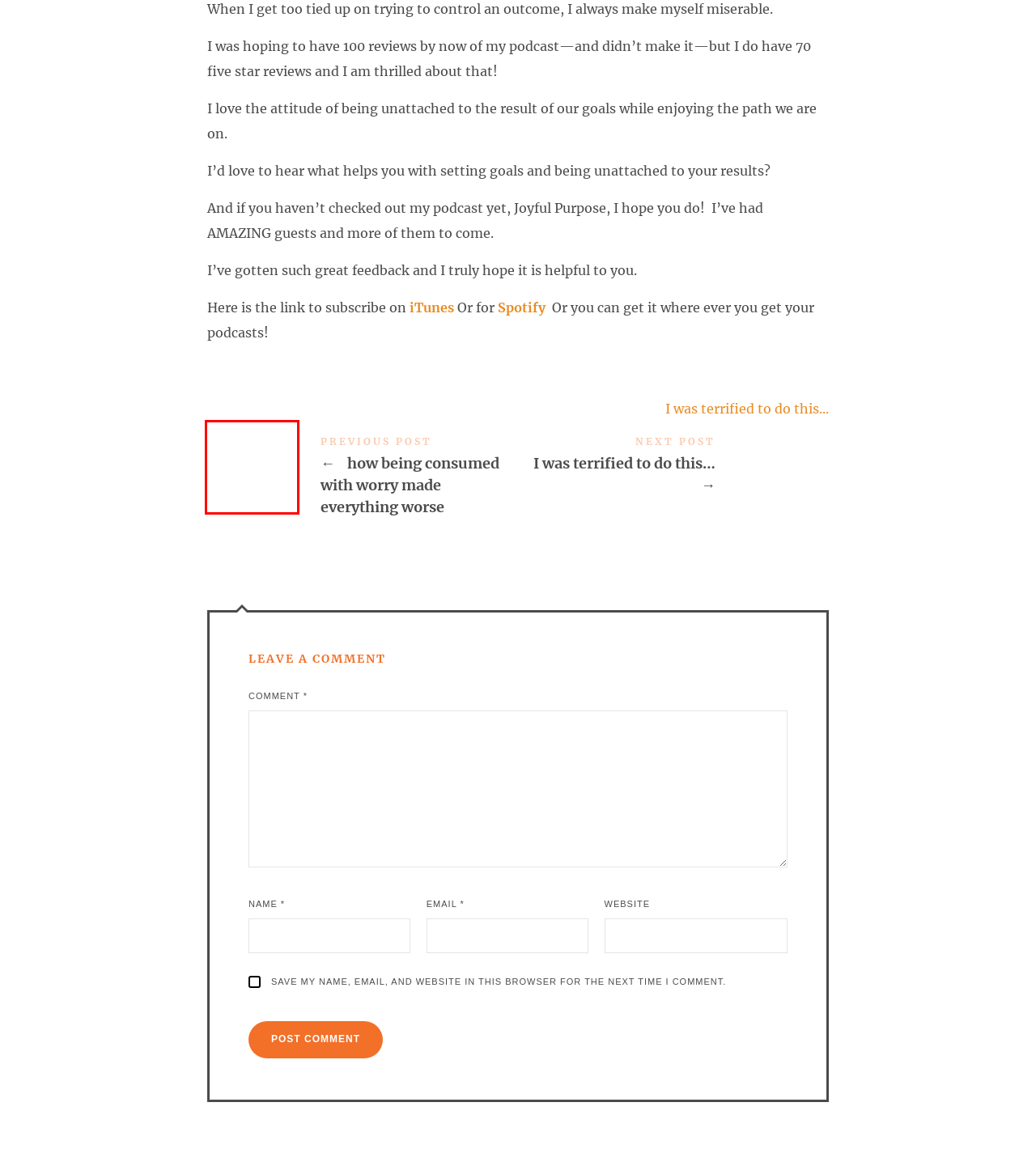Examine the screenshot of a webpage with a red bounding box around a specific UI element. Identify which webpage description best matches the new webpage that appears after clicking the element in the red bounding box. Here are the candidates:
A. Free Resources – Kathy McCabe
B. Uncategorized – Kathy McCabe
C. Mindset Makeover Women’s Group
D. Kathy McCabe – Life & Executive Coach
E. I was terrified to do this… – Kathy McCabe
F. Speaker – Kathy McCabe
G. Work With Me – Kathy McCabe
H. how being consumed with worry made everything worse – Kathy McCabe

H